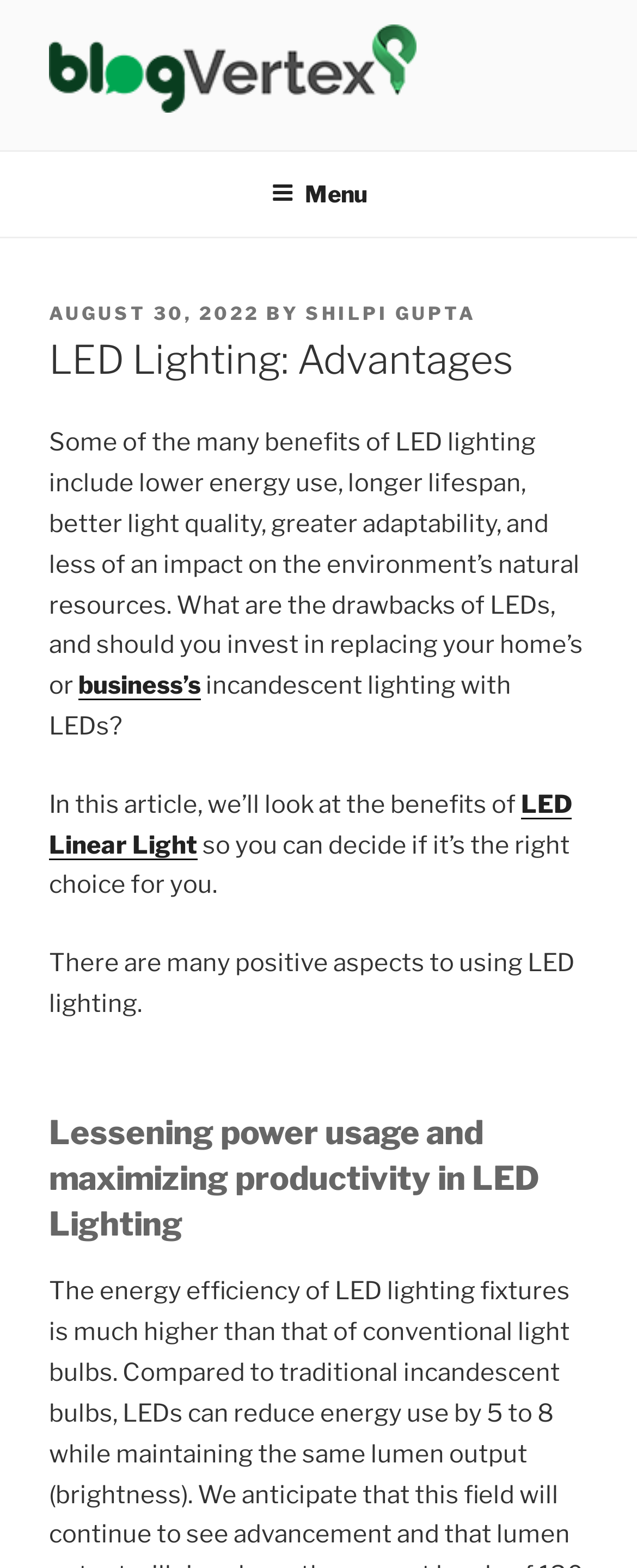Please give a succinct answer to the question in one word or phrase:
What is the topic of the second heading?

Lessening power usage and maximizing productivity in LED Lighting